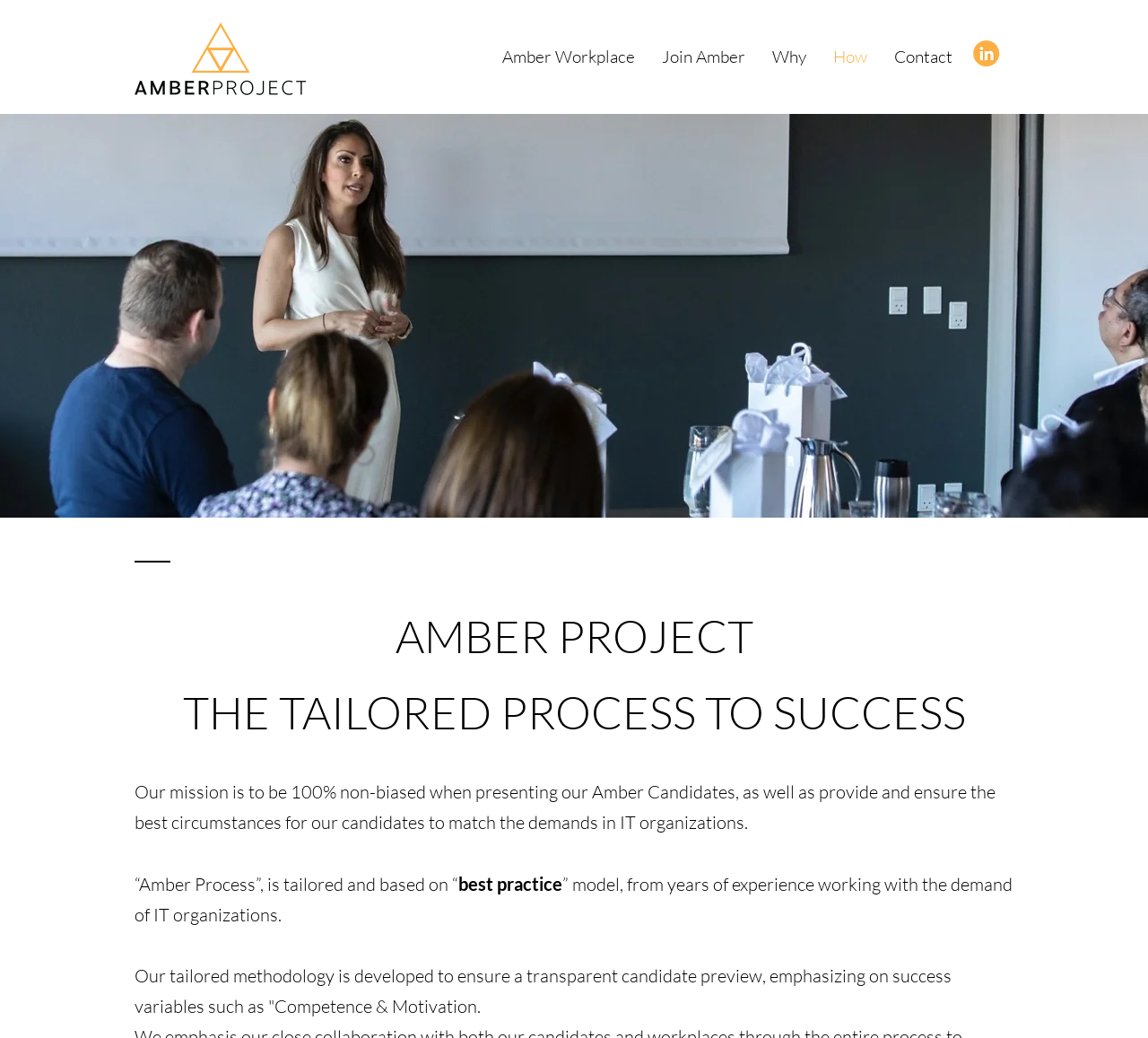Identify the bounding box coordinates for the UI element described as: "Join Amber".

[0.565, 0.033, 0.661, 0.076]